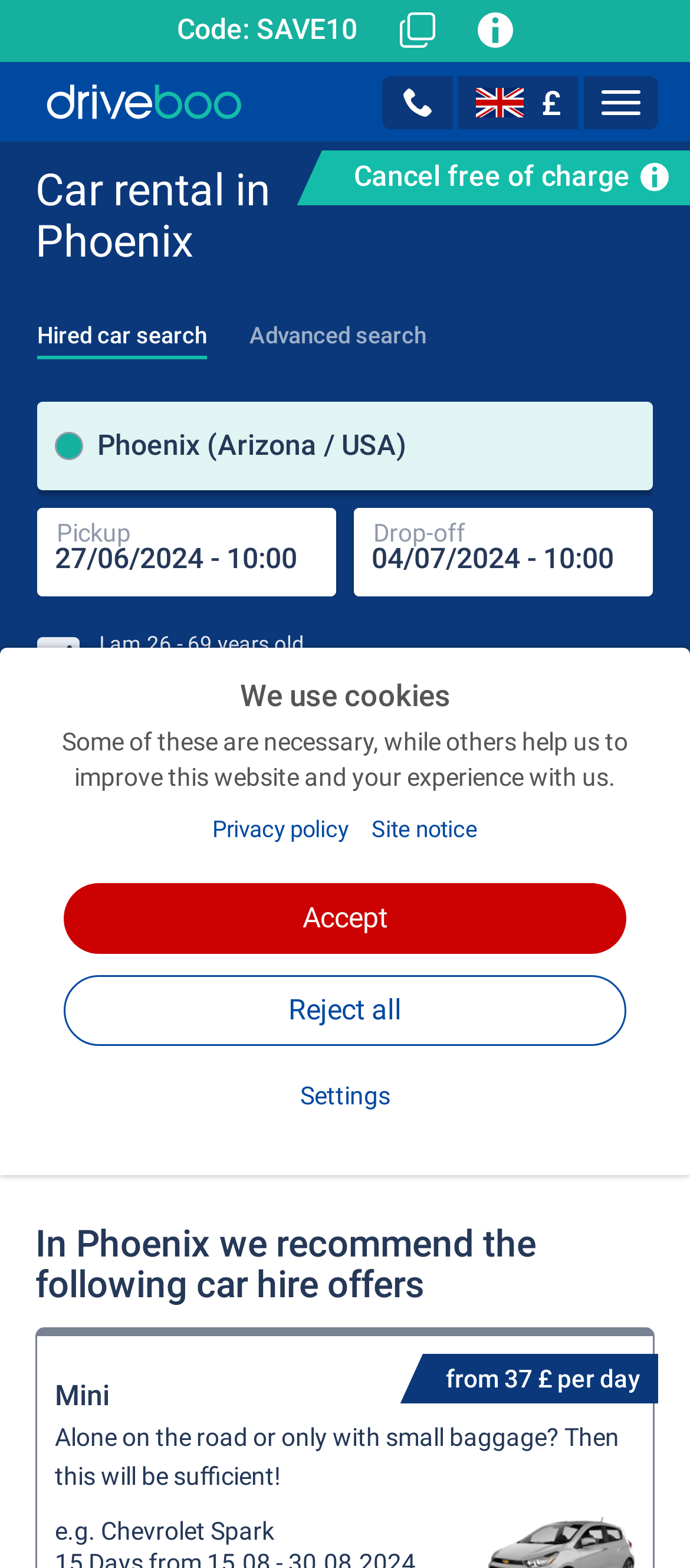What is the benefit of price comparison?
Look at the screenshot and respond with one word or a short phrase.

Save